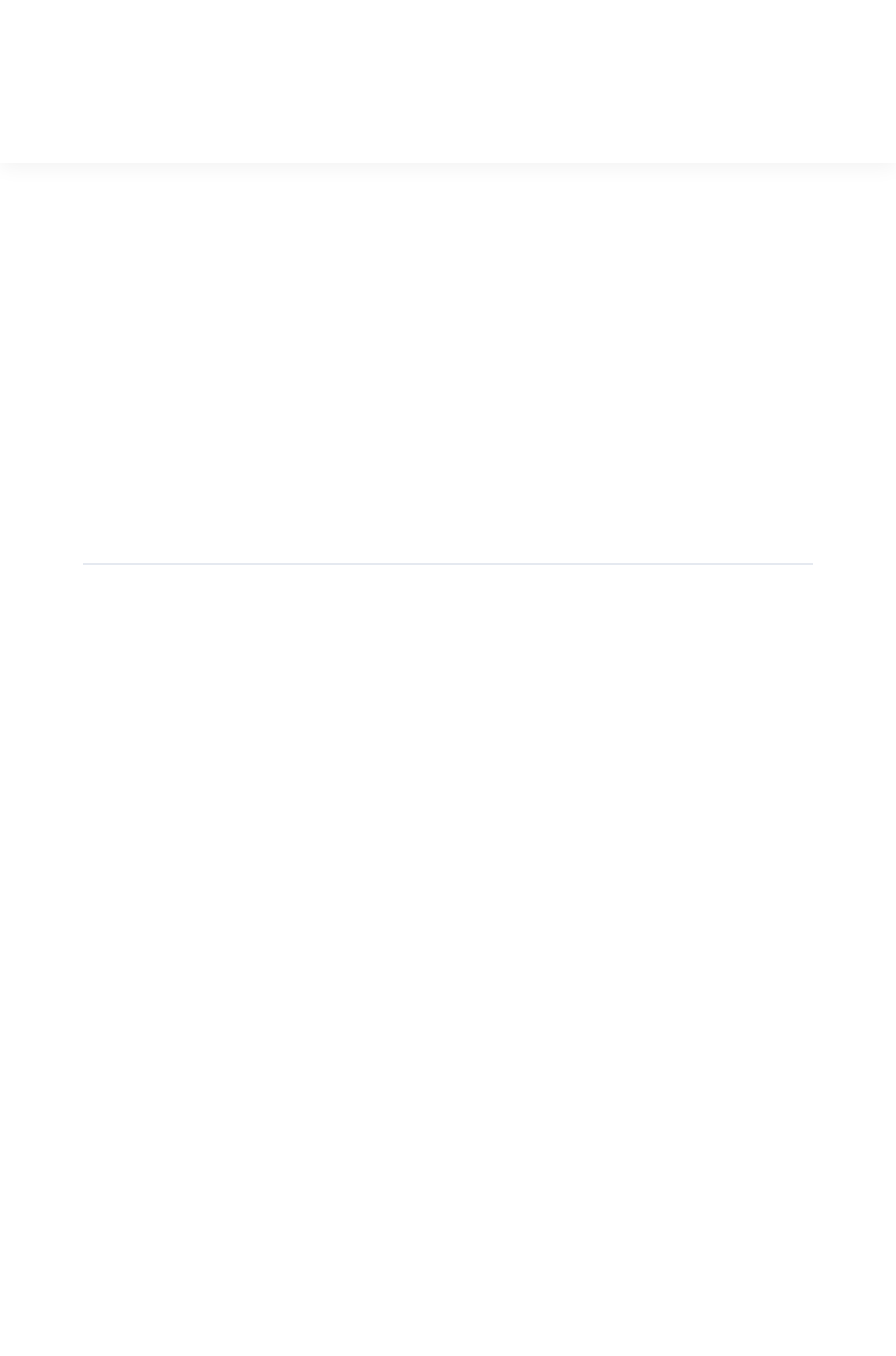Identify and provide the text of the main header on the webpage.

Moved from Pocket to Notion